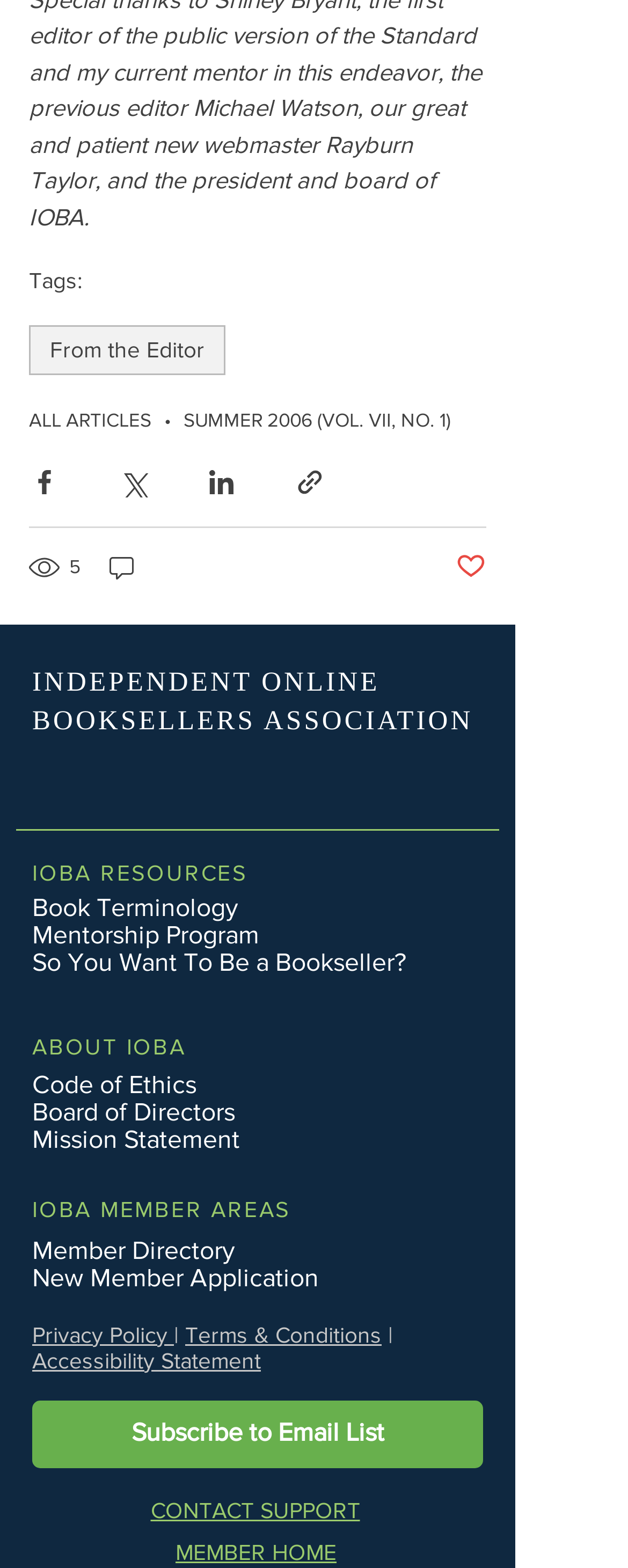Identify the bounding box coordinates of the specific part of the webpage to click to complete this instruction: "Click on the 'From the Editor' link".

[0.046, 0.207, 0.359, 0.239]